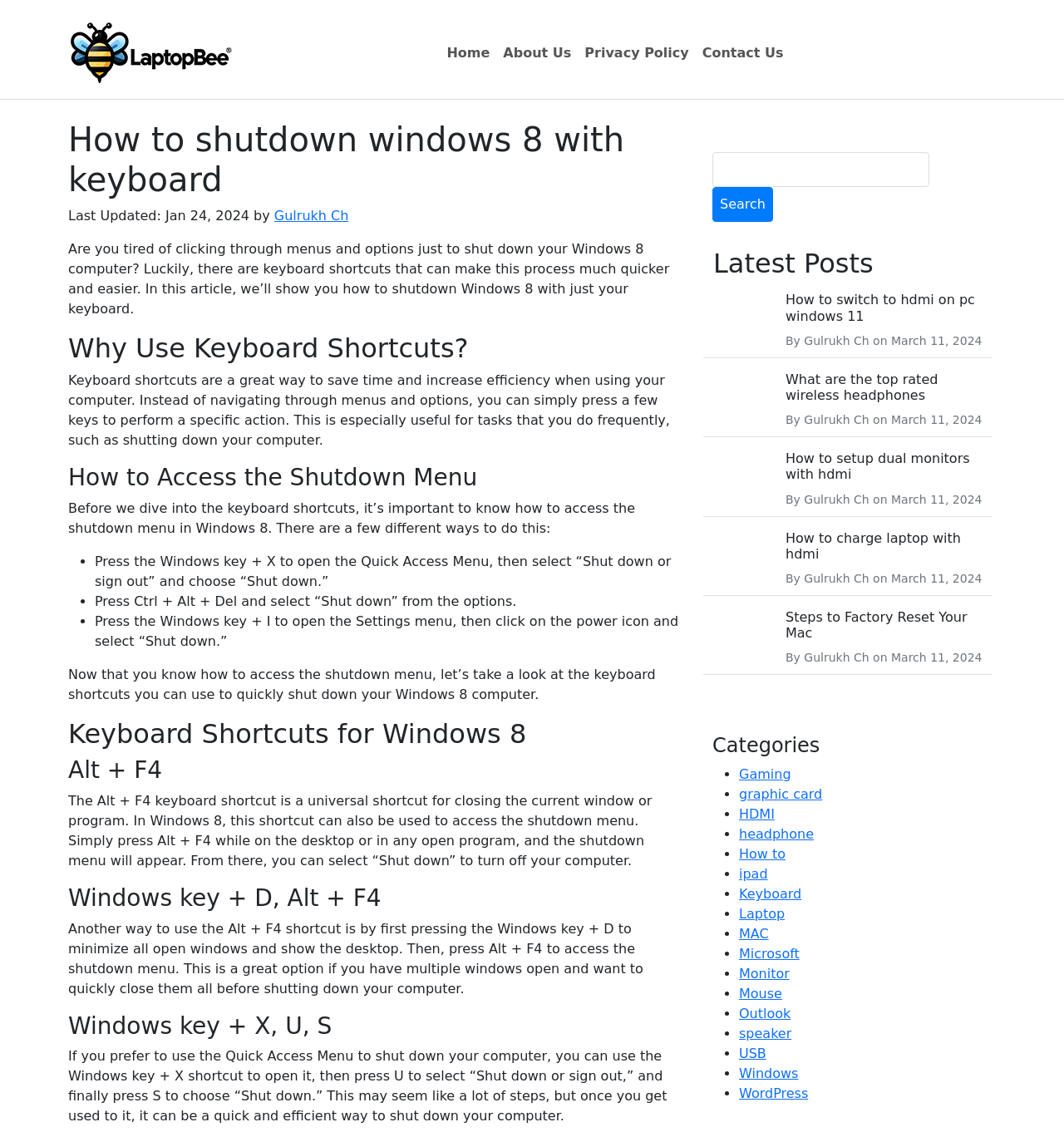Determine the bounding box coordinates for the clickable element required to fulfill the instruction: "Click the 'LaptopBee Logo' link". Provide the coordinates as four float numbers between 0 and 1, i.e., [left, top, right, bottom].

[0.064, 0.018, 0.22, 0.076]